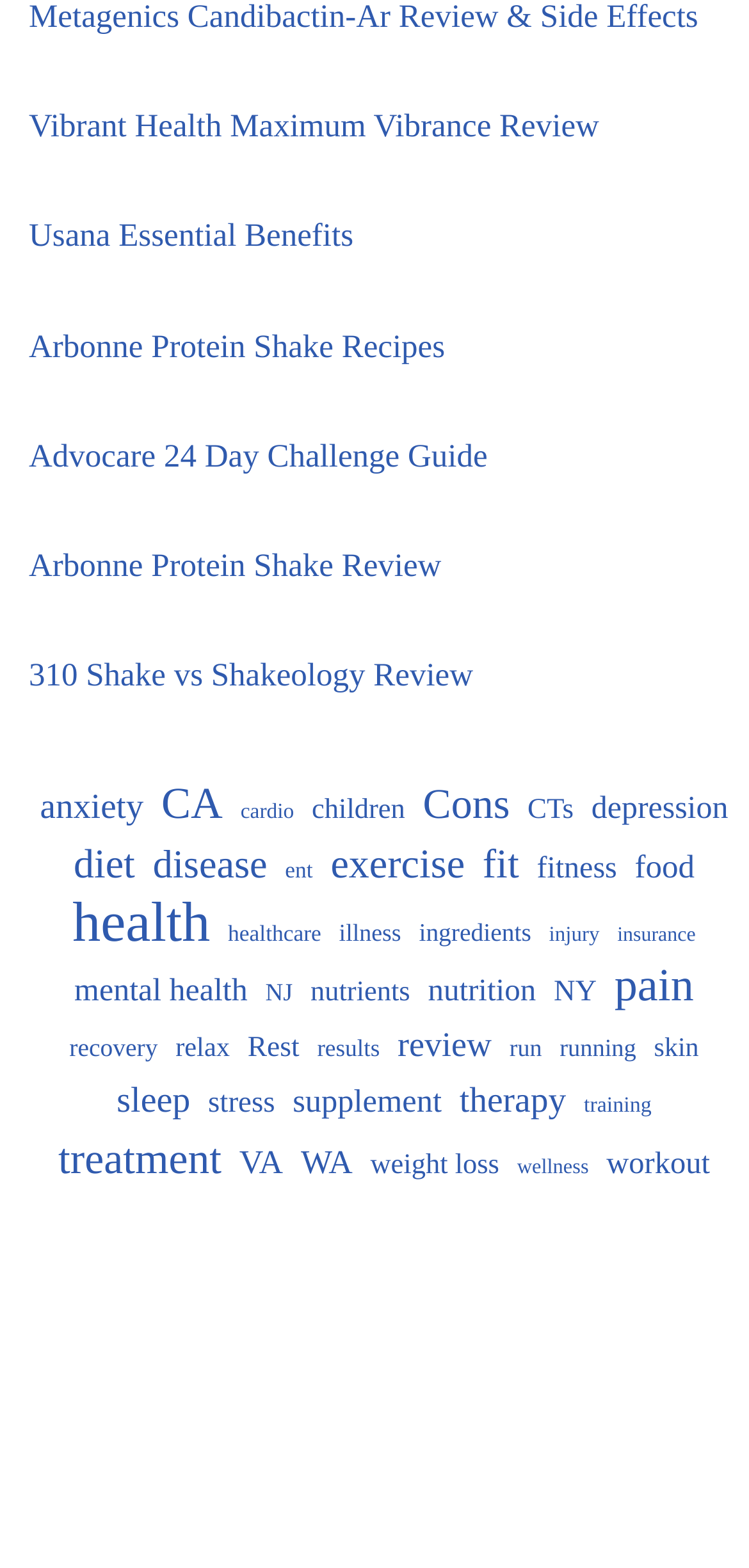What is the topic of the last link?
Using the visual information, reply with a single word or short phrase.

workout